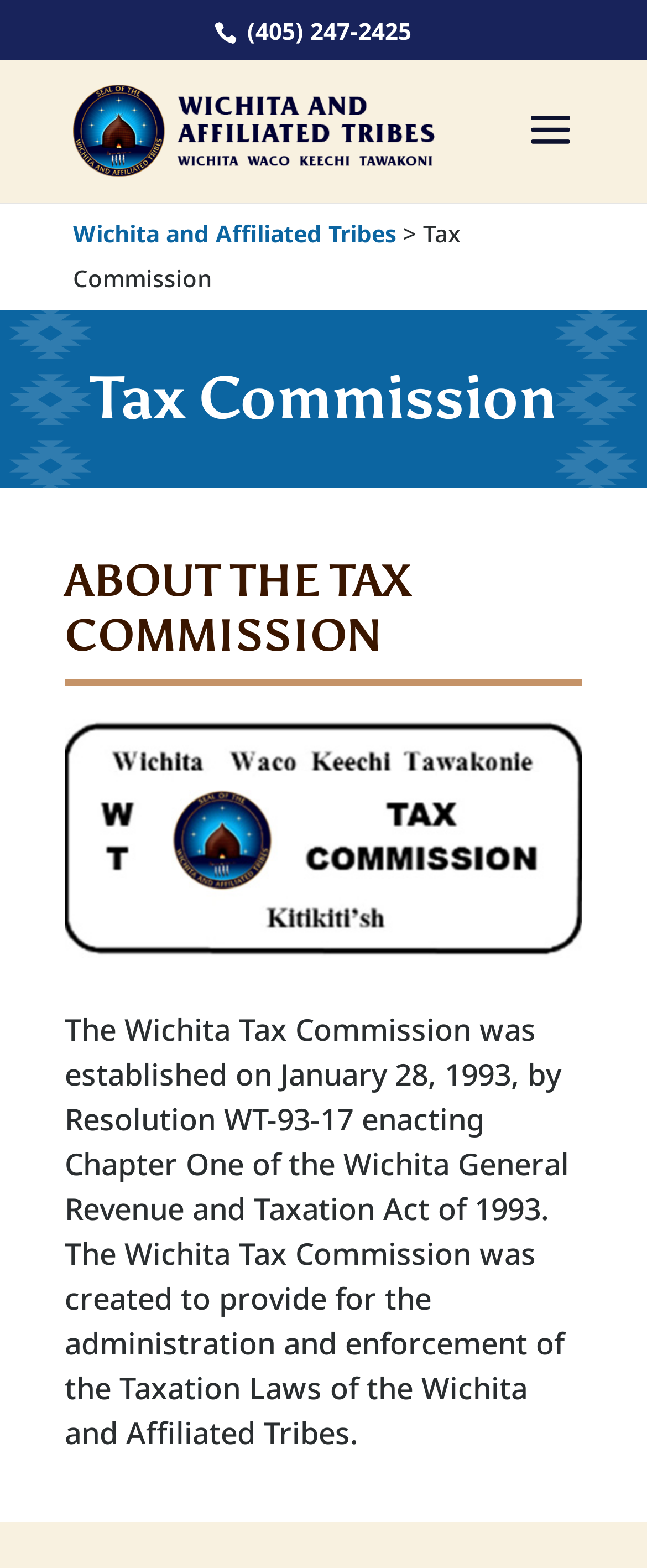What is the name of the tribes affiliated with the Tax Commission?
Using the details shown in the screenshot, provide a comprehensive answer to the question.

I found the name of the tribes by looking at the link element with the text 'Wichita and Affiliated Tribes' which is located at the top of the webpage, and also by looking at the image element with the same text.